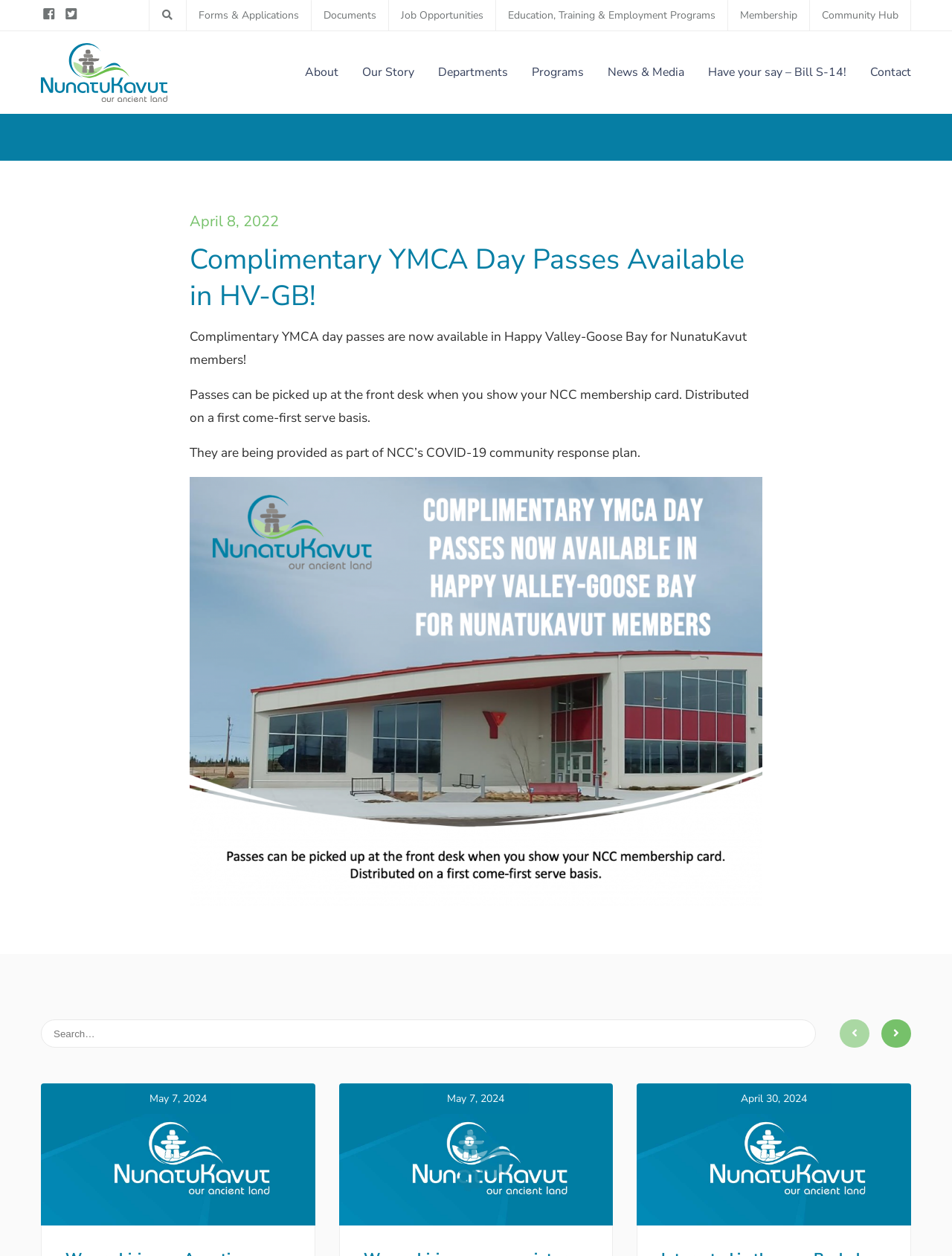Provide the bounding box coordinates of the HTML element described by the text: "Education, Training & Employment Programs".

[0.534, 0.007, 0.752, 0.018]